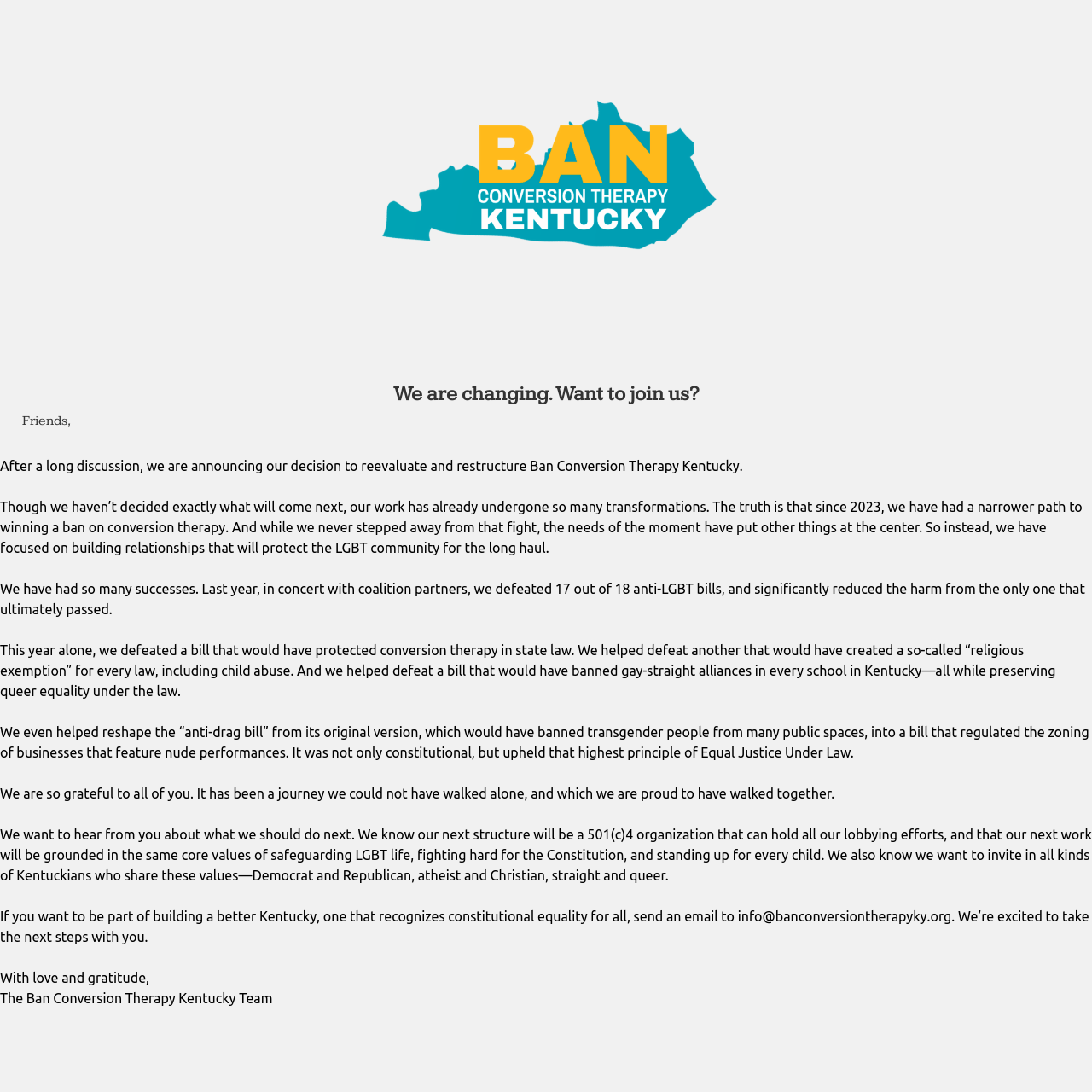How can one get involved in building a better Kentucky?
Using the image, respond with a single word or phrase.

Send an email